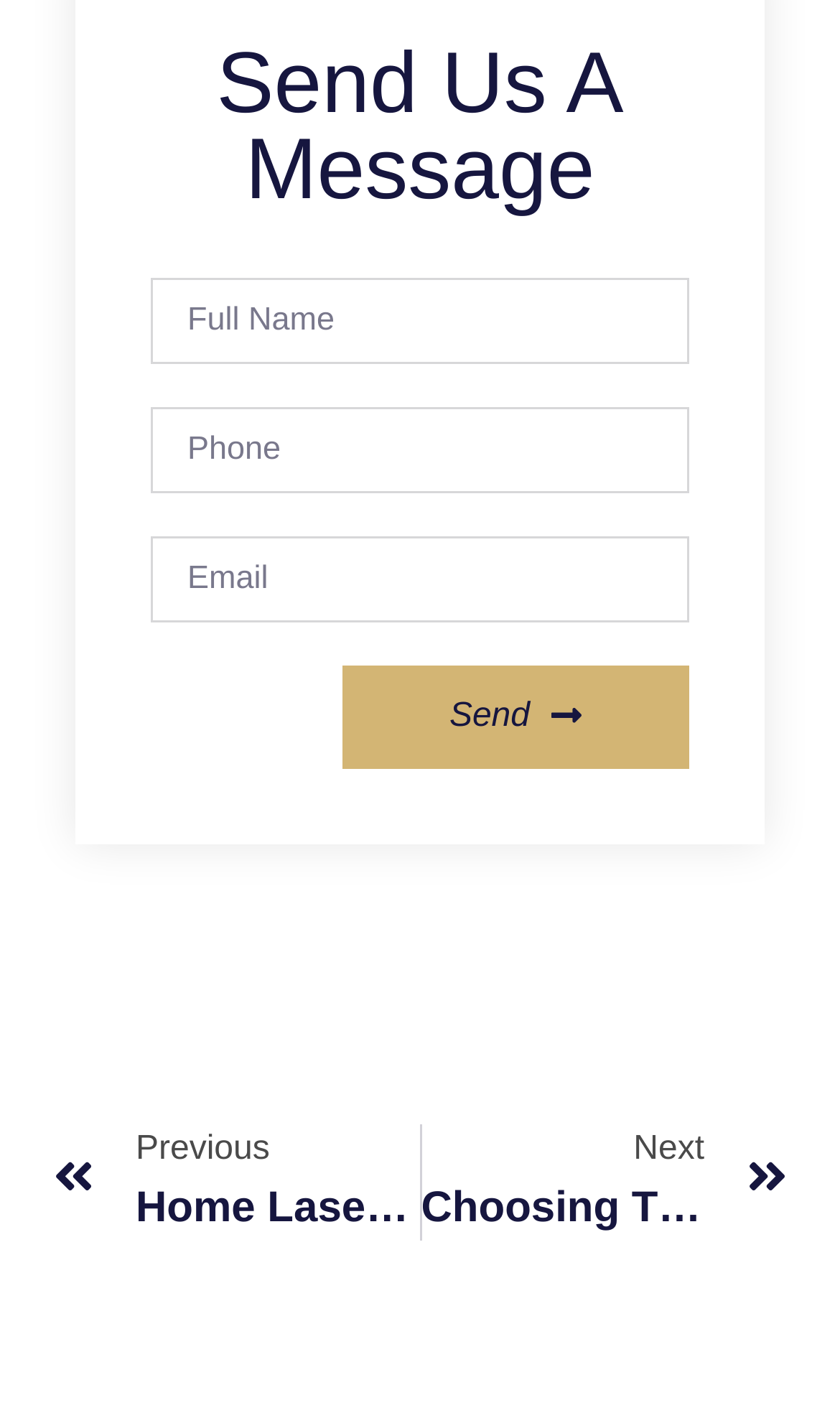Based on the element description: "parent_node: Email name="form_fields[field_1]" placeholder="Email"", identify the UI element and provide its bounding box coordinates. Use four float numbers between 0 and 1, [left, top, right, bottom].

[0.179, 0.375, 0.821, 0.435]